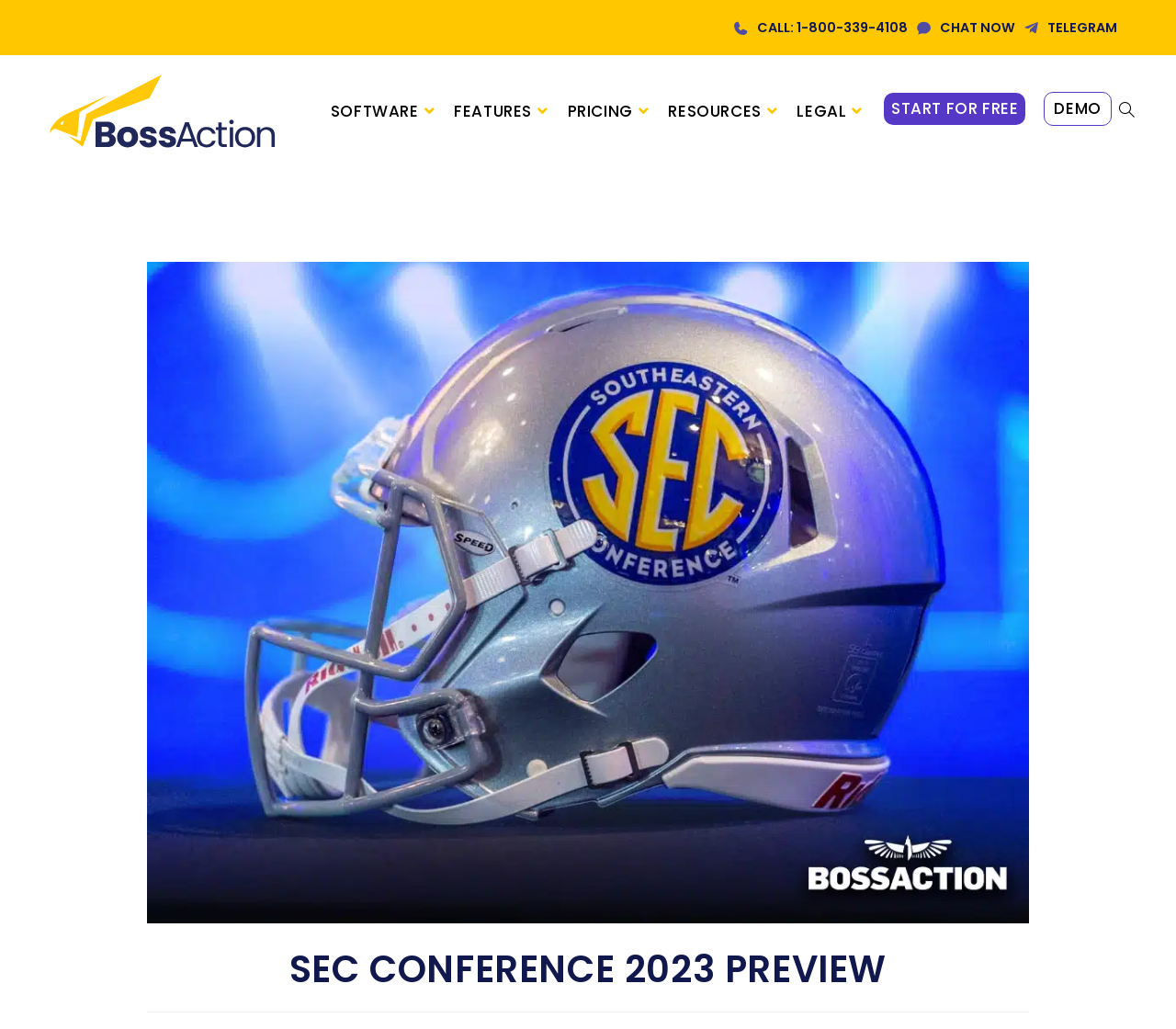Please give a concise answer to this question using a single word or phrase: 
How many main navigation links are there?

6